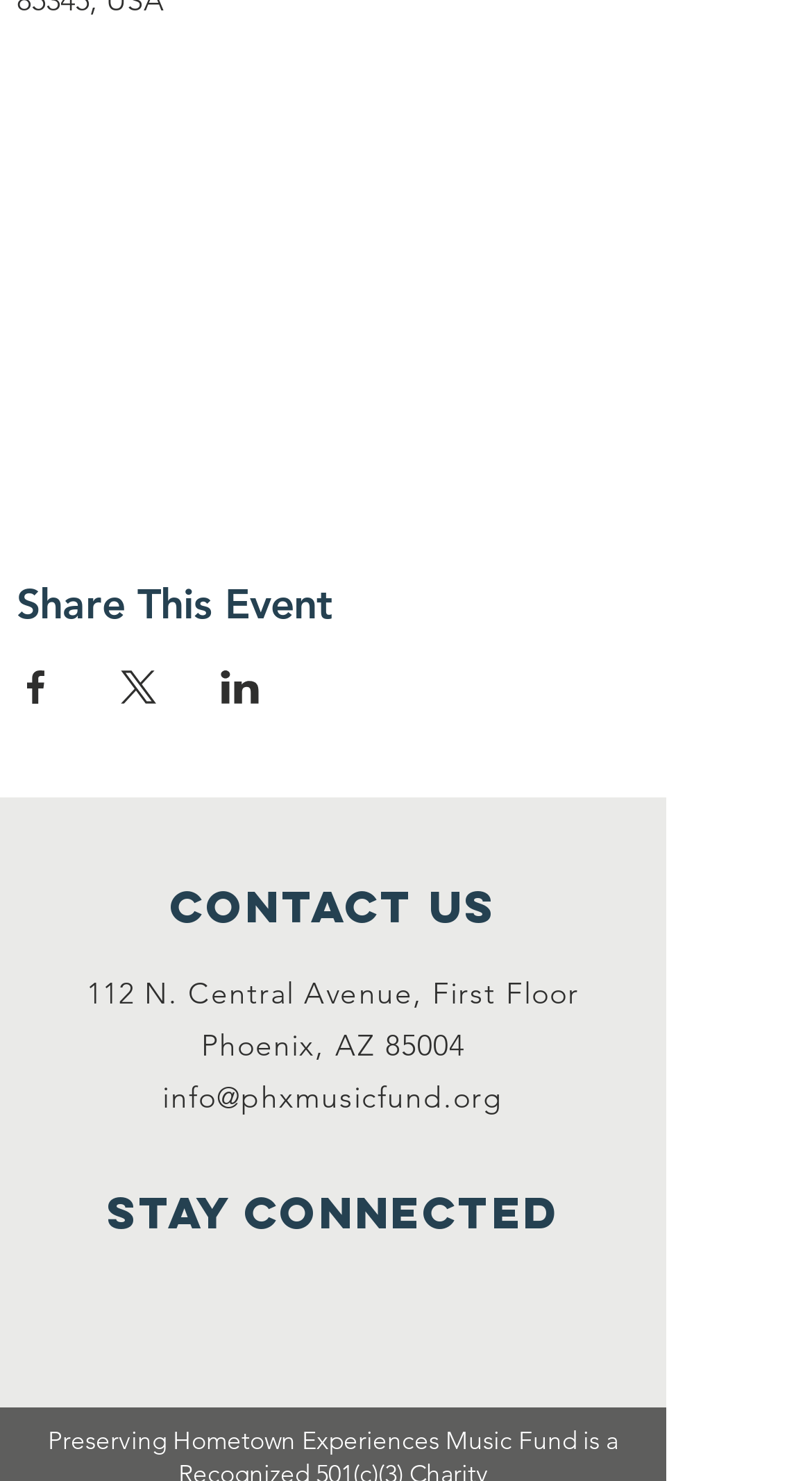How many ways are there to share the event?
Craft a detailed and extensive response to the question.

I counted the number of generic elements with the text 'Share event on ...', which are Facebook, X, and LinkedIn, so there are 3 ways to share the event.